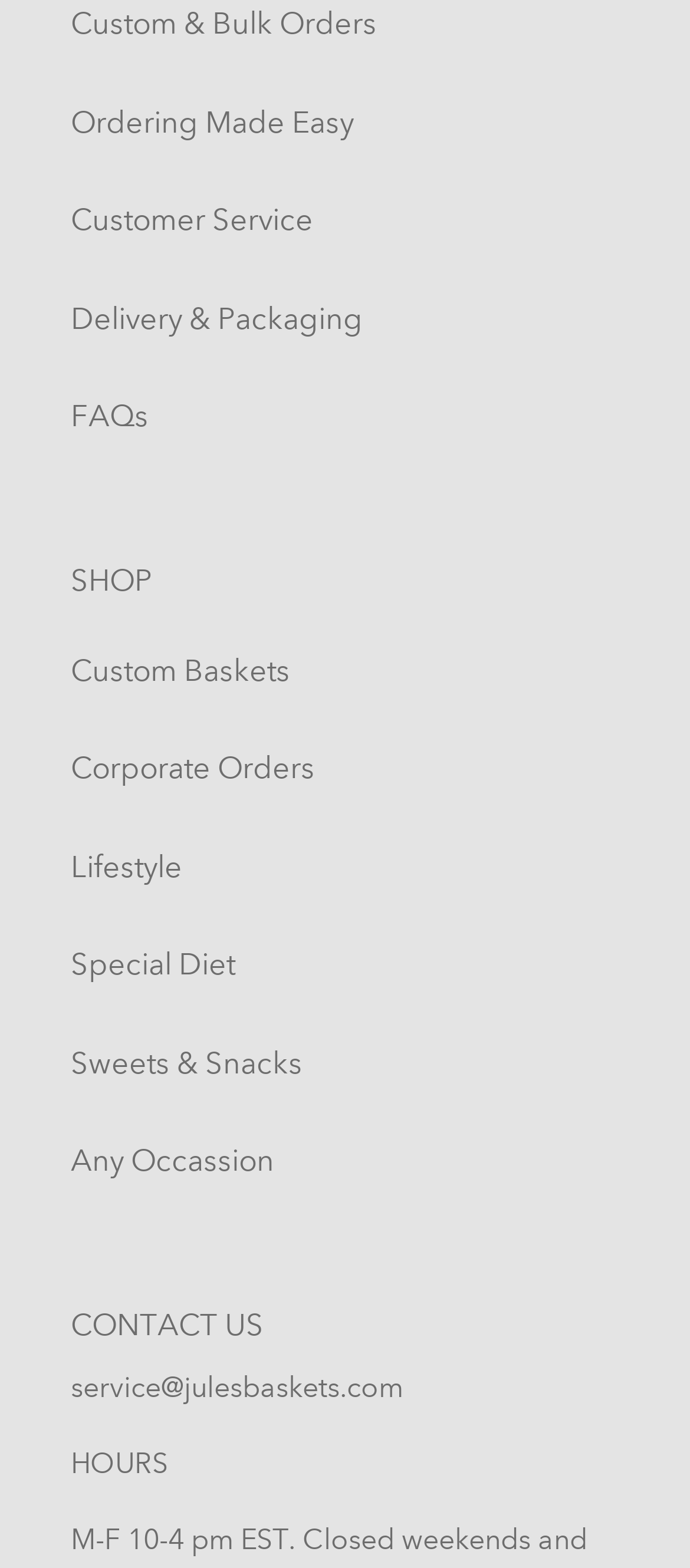Determine the bounding box coordinates for the element that should be clicked to follow this instruction: "Contact customer service". The coordinates should be given as four float numbers between 0 and 1, in the format [left, top, right, bottom].

[0.103, 0.129, 0.454, 0.153]